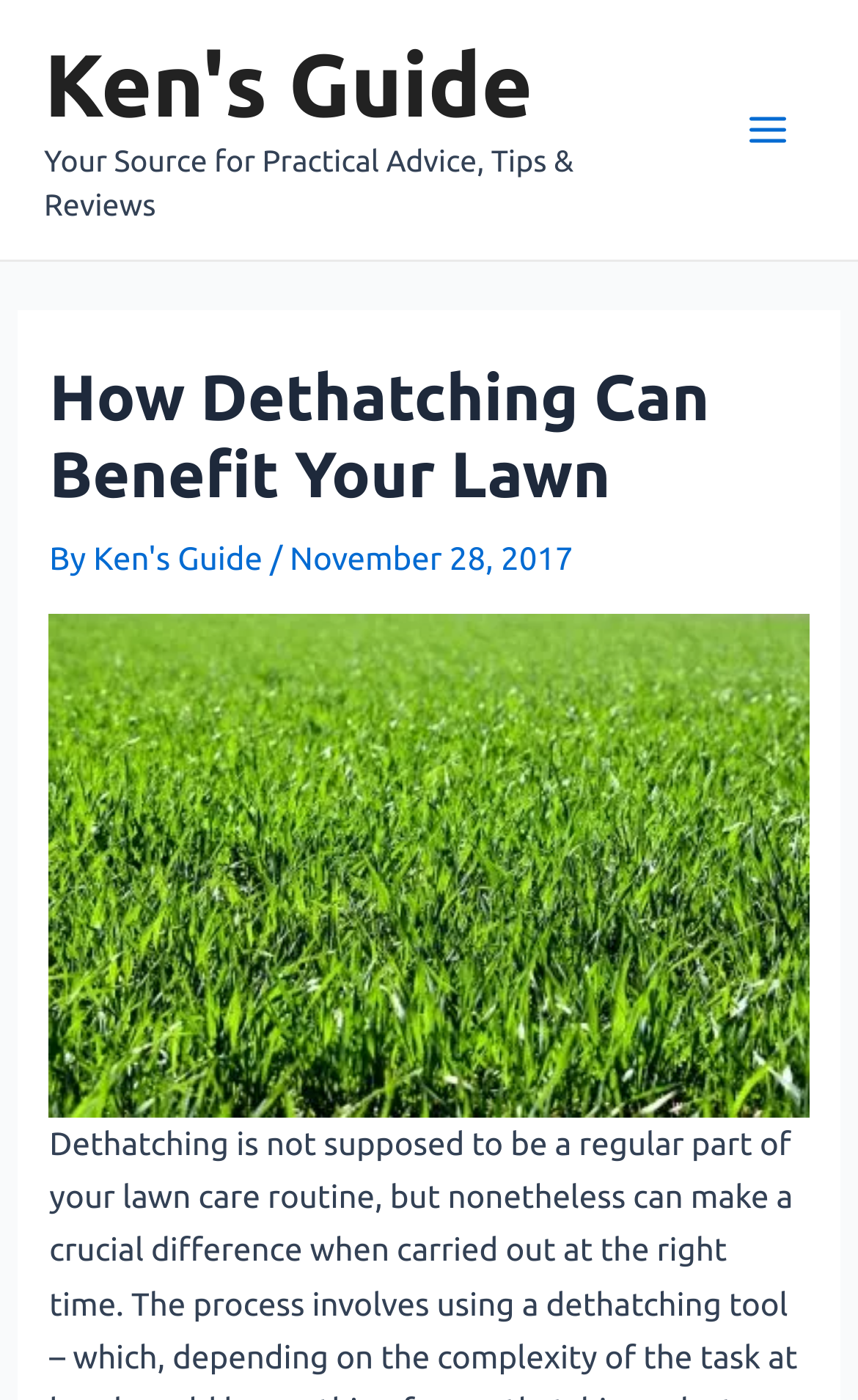What is the date of the article?
Answer the question in a detailed and comprehensive manner.

The date of the article is mentioned in the header section of the webpage, below the author's name.